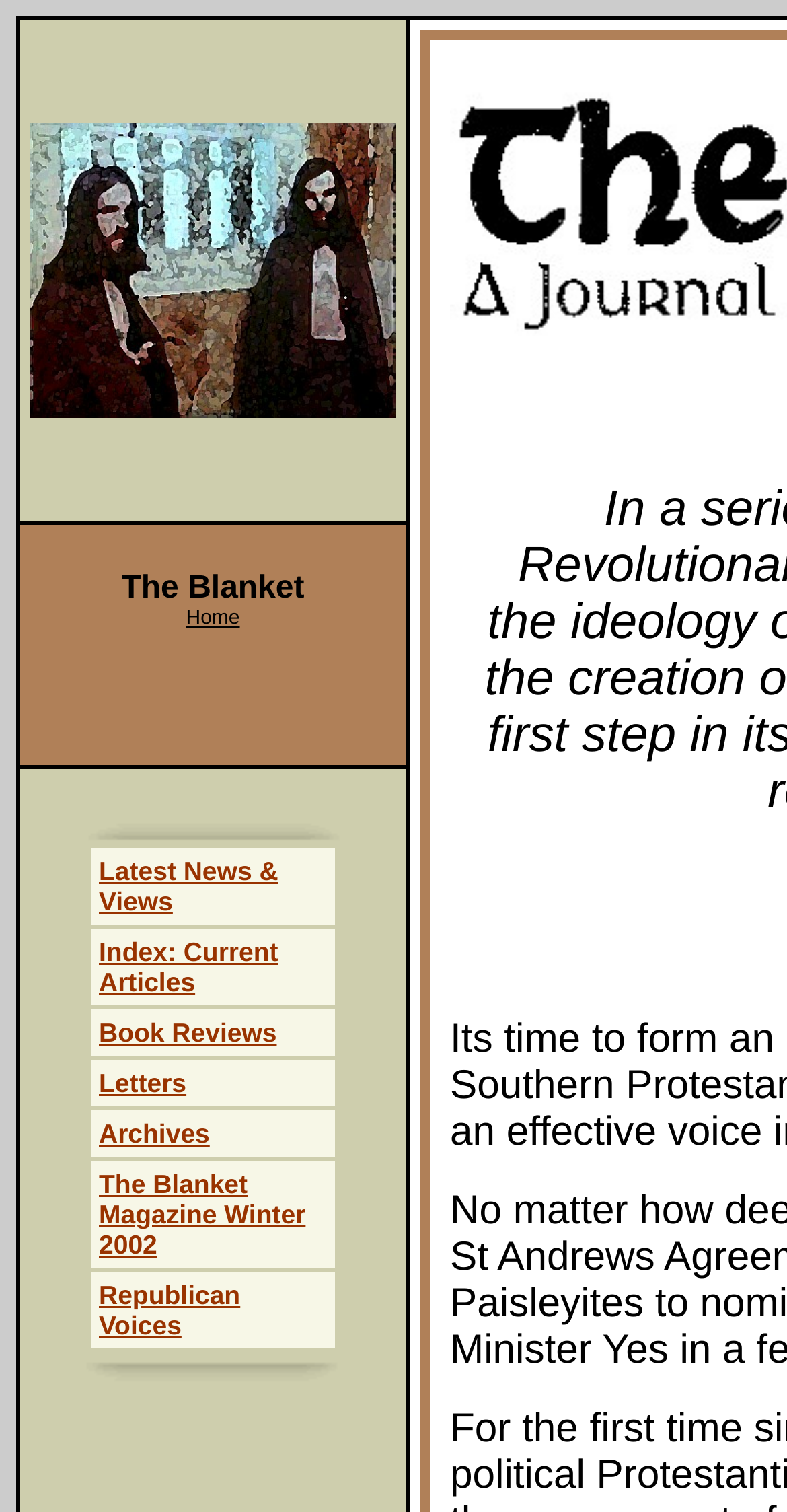Determine the bounding box coordinates for the area that should be clicked to carry out the following instruction: "Explore The Blanket Magazine Winter 2002".

[0.126, 0.772, 0.388, 0.835]